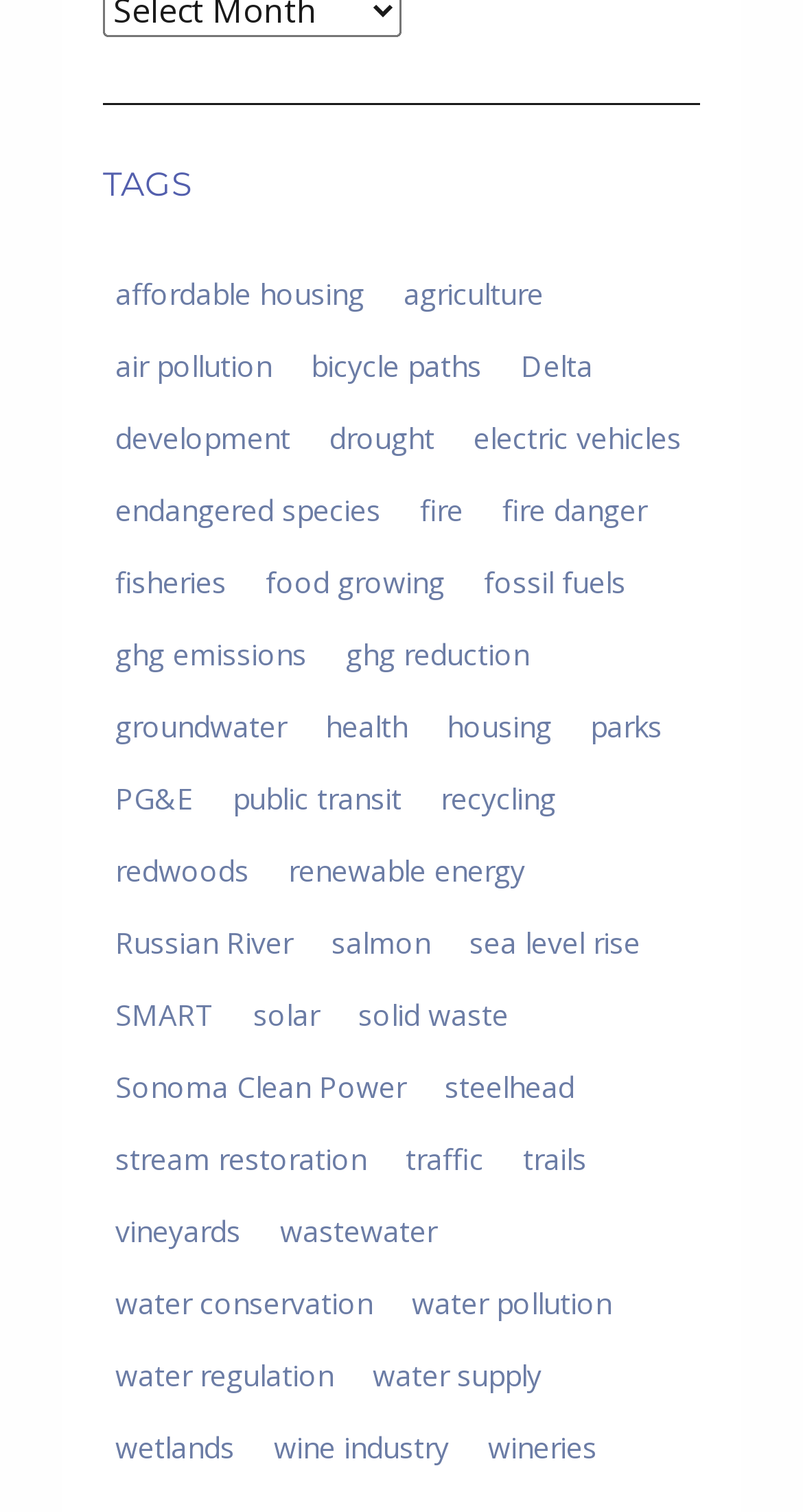Give a one-word or short-phrase answer to the following question: 
What is the first tag listed?

affordable housing